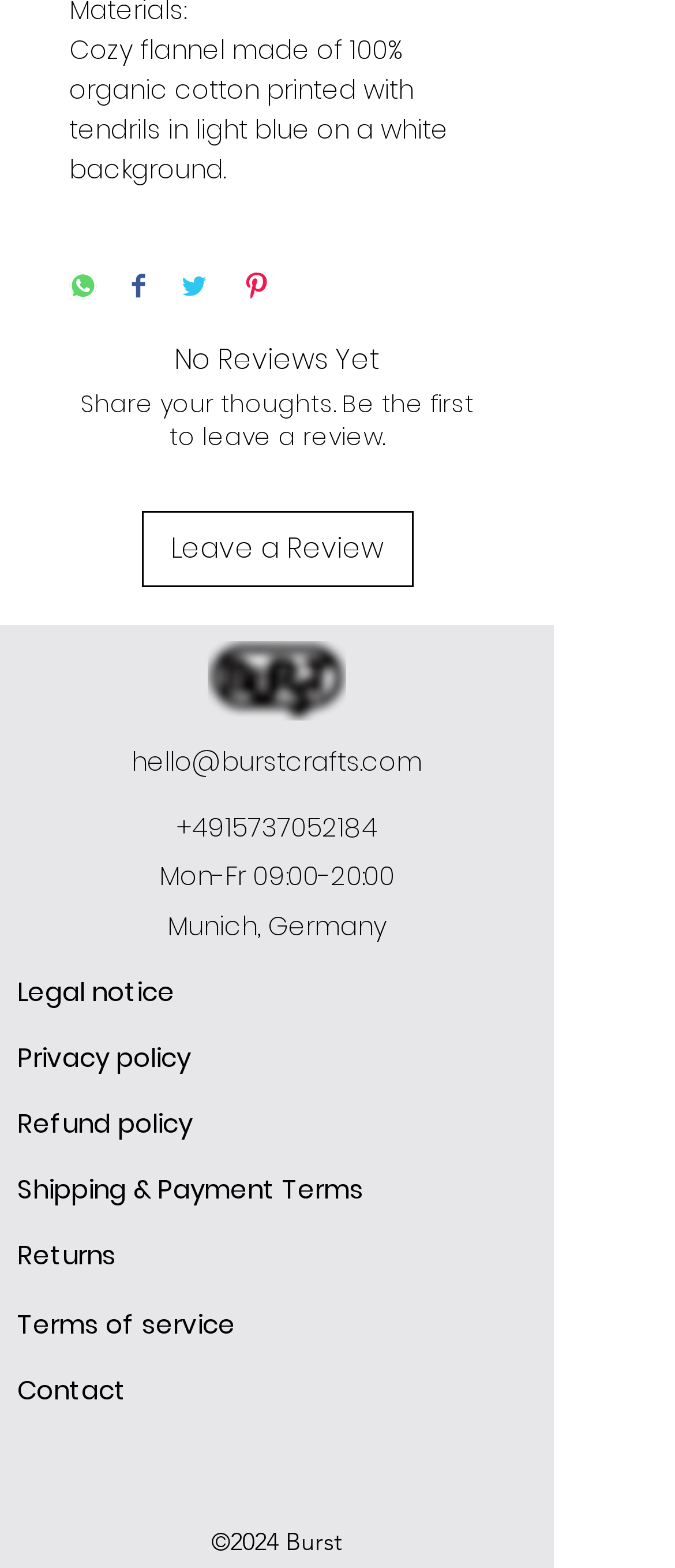Please specify the bounding box coordinates for the clickable region that will help you carry out the instruction: "Read about Free Range Eggs".

None